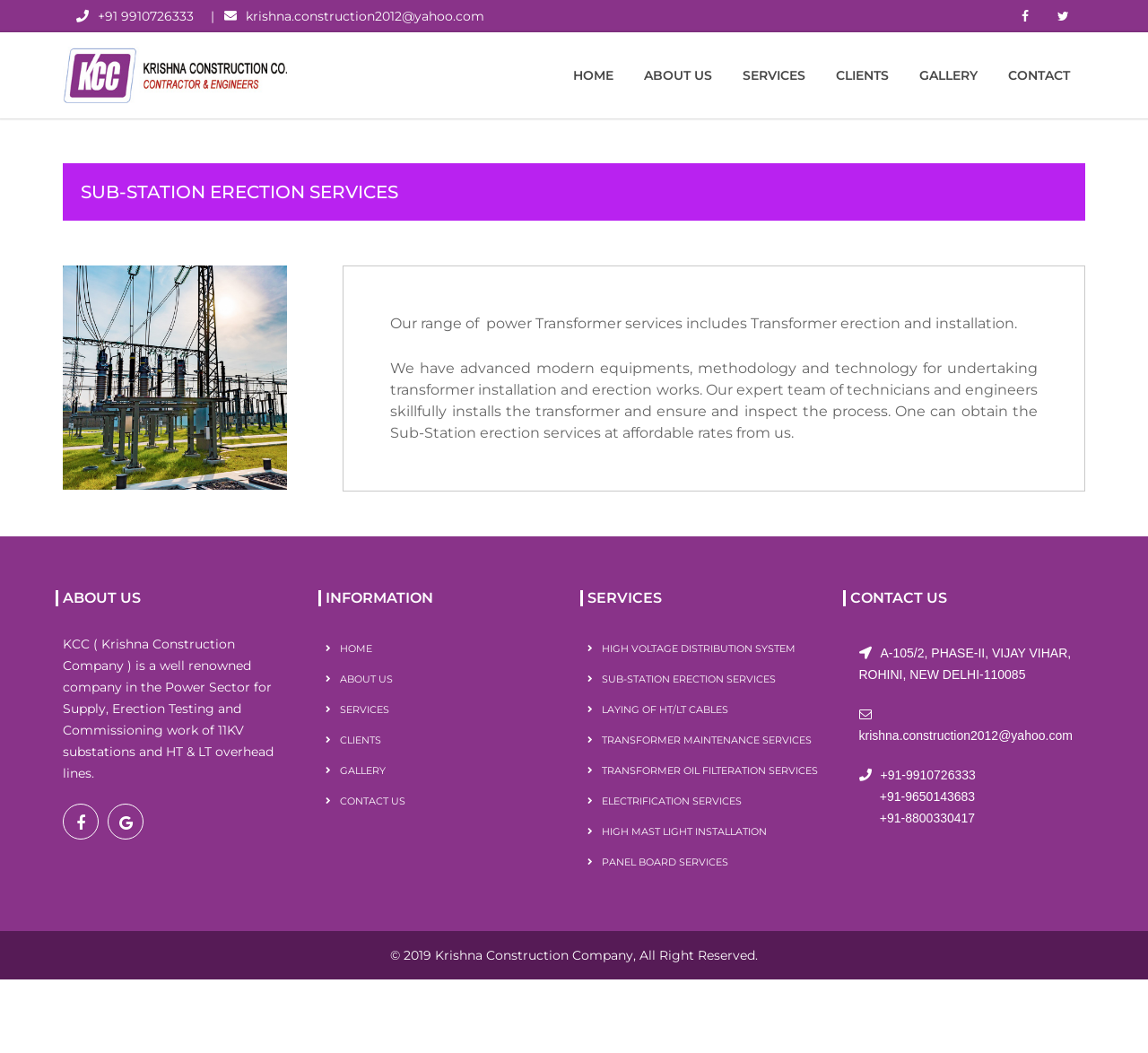Show me the bounding box coordinates of the clickable region to achieve the task as per the instruction: "Click the HOME link".

[0.486, 0.031, 0.548, 0.112]